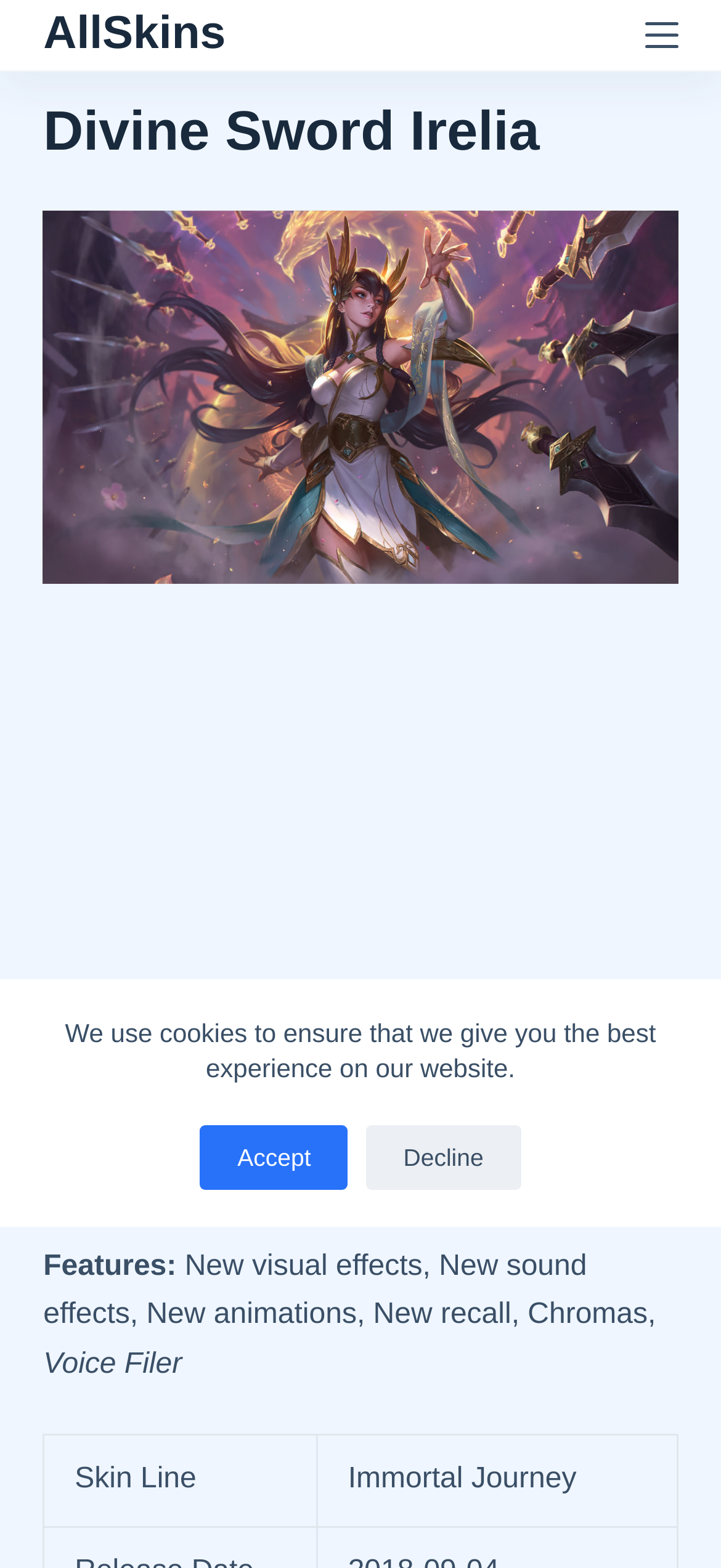Find and extract the text of the primary heading on the webpage.

Divine Sword Irelia